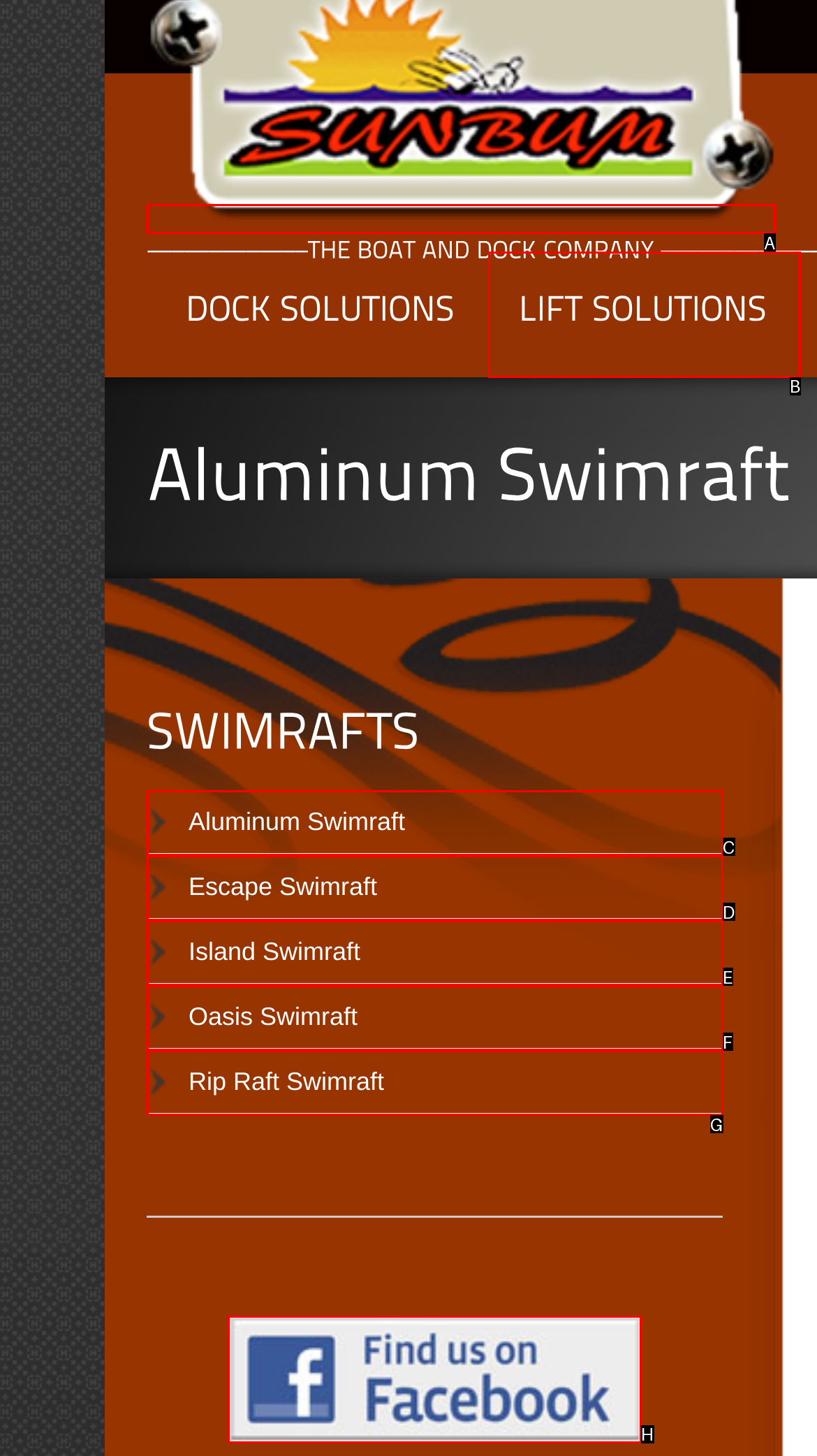Determine which HTML element I should select to execute the task: Check the image
Reply with the corresponding option's letter from the given choices directly.

H